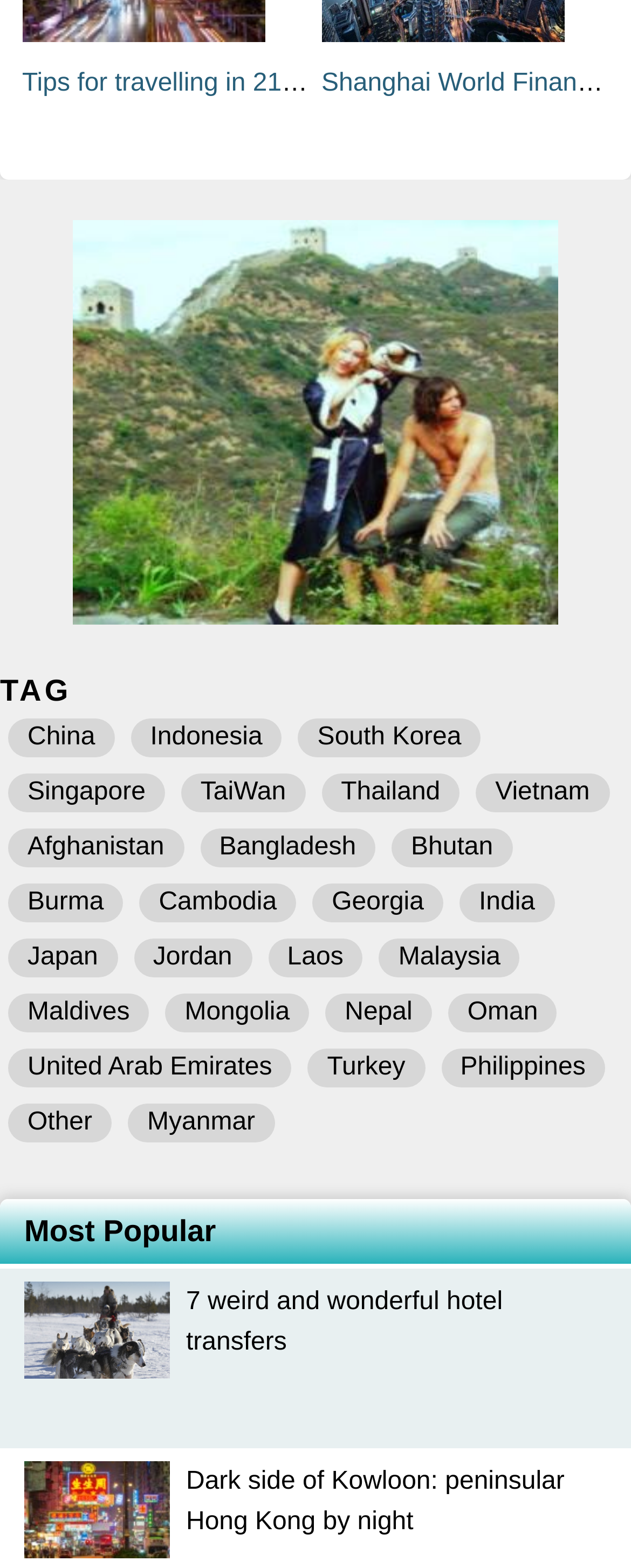Please give a one-word or short phrase response to the following question: 
How many headings are there?

2